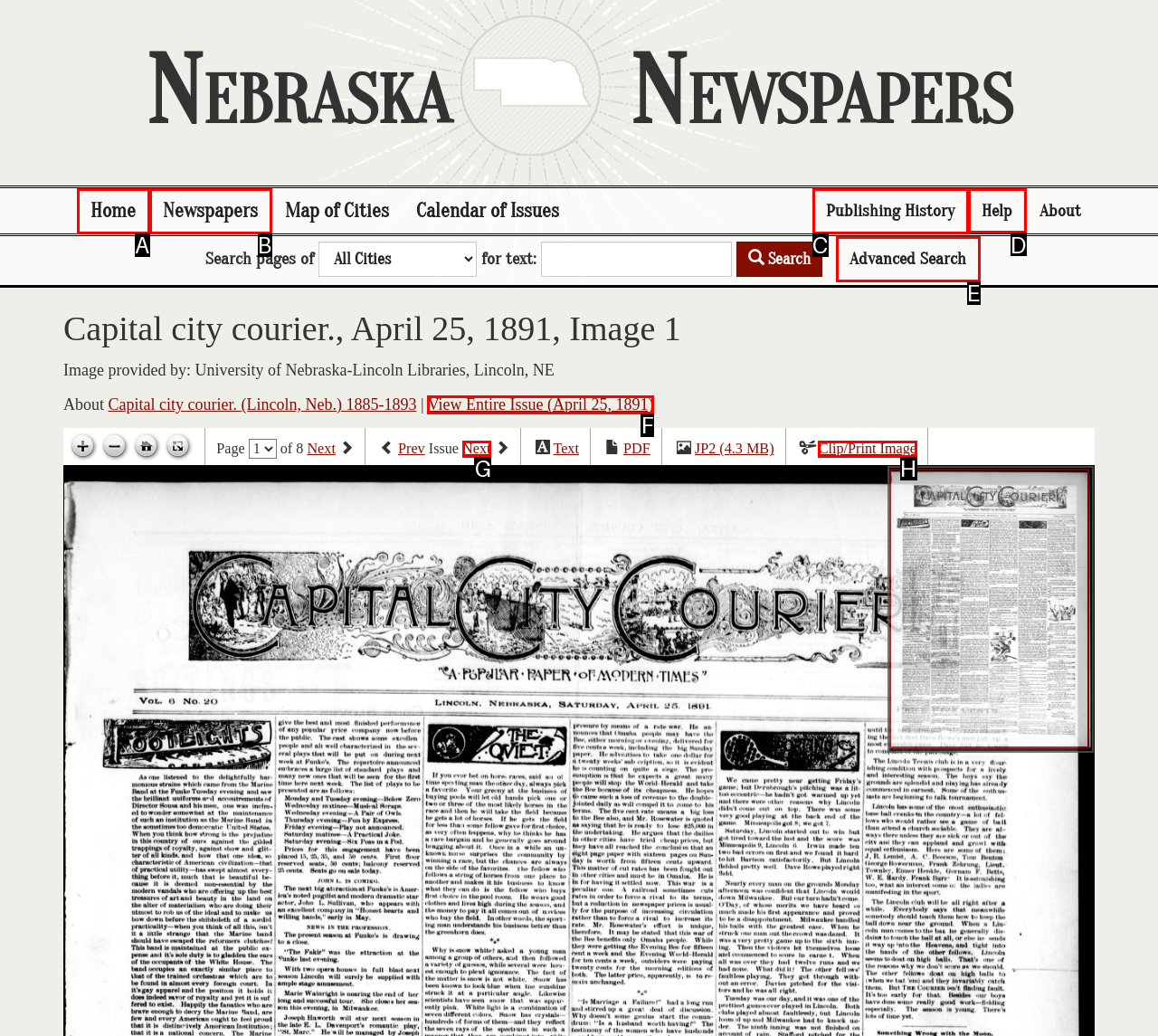To complete the task: Click on help, select the appropriate UI element to click. Respond with the letter of the correct option from the given choices.

D